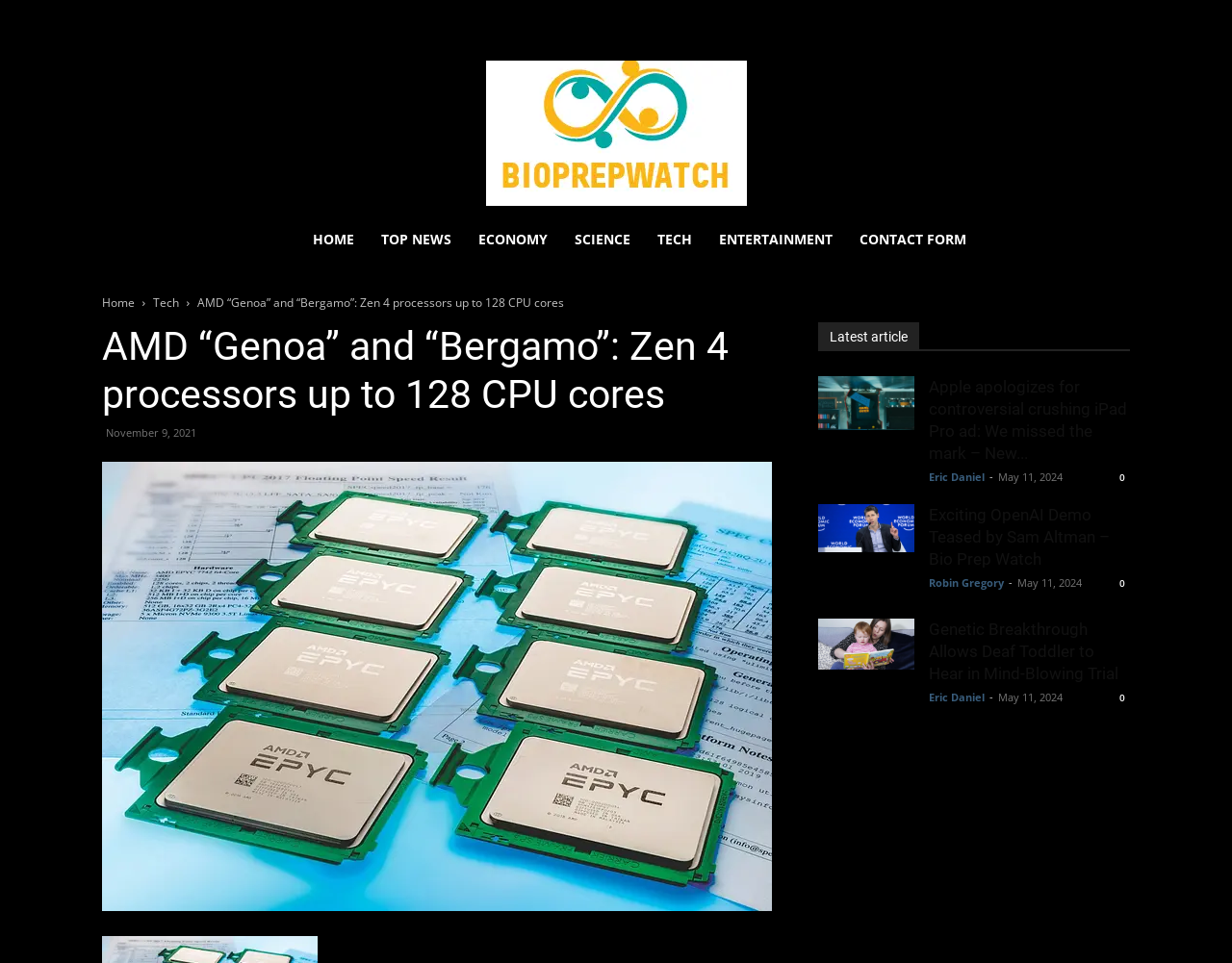Describe all the significant parts and information present on the webpage.

This webpage appears to be a news article page, specifically focused on technology and science news. At the top, there is a navigation menu with links to different sections, including "HOME", "TOP NEWS", "ECONOMY", "SCIENCE", "TECH", and "ENTERTAINMENT". Below this menu, there is a header section with a title "AMD “Genoa” and “Bergamo”: Zen 4 processors up to 128 CPU cores" and a timestamp "November 9, 2021". 

To the right of the header section, there is an image with the text "AMD". Below the header section, there are three news article summaries, each with a title, an image, and a timestamp. The first article is about Apple apologizing for a controversial iPad Pro ad, the second article is about an OpenAI demo teased by Sam Altman, and the third article is about a genetic breakthrough that allows a deaf toddler to hear. Each article summary has a link to the full article and a timestamp indicating when it was published.